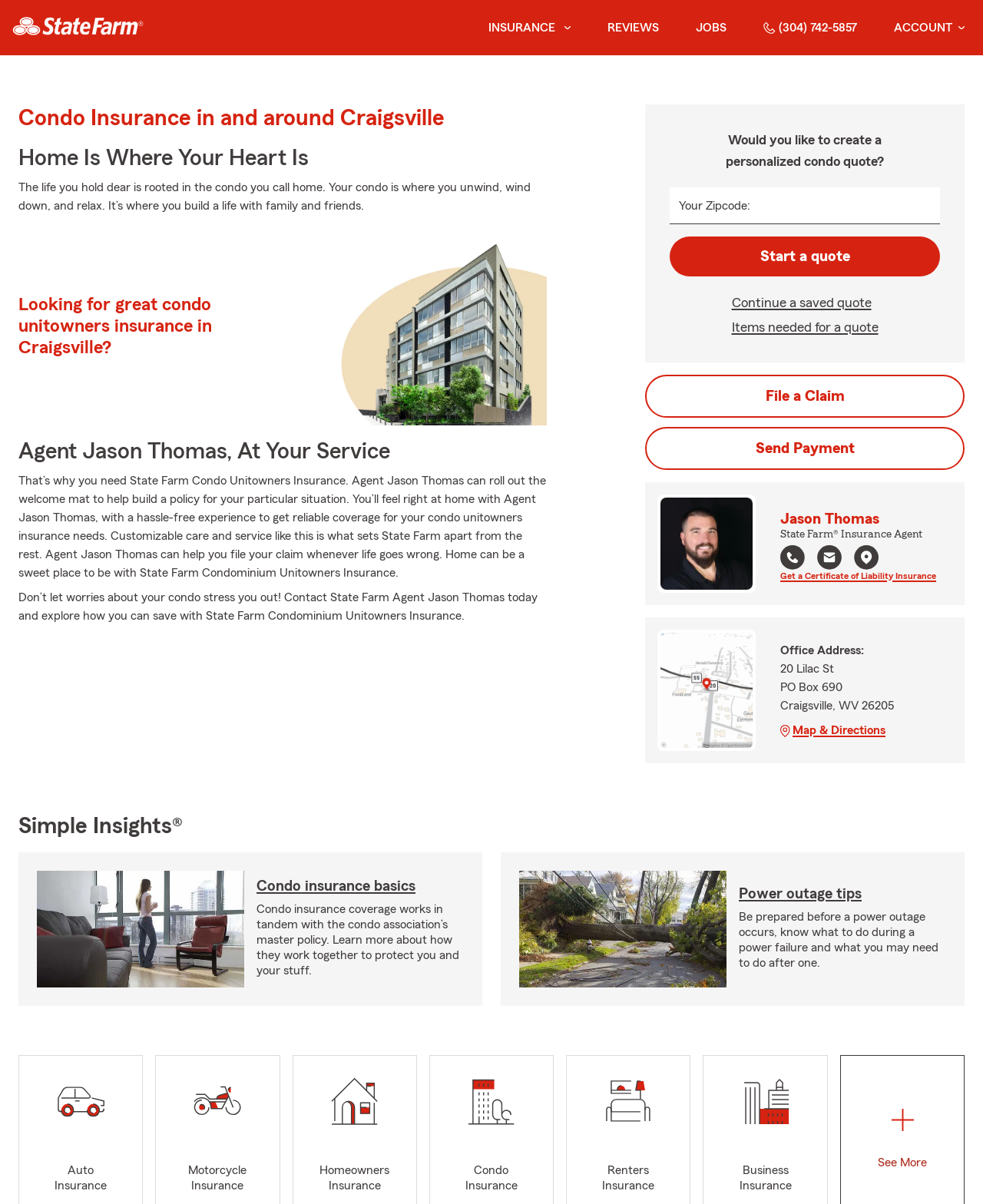Who is the State Farm agent featured on this webpage?
Please provide a detailed and comprehensive answer to the question.

The State Farm agent featured on this webpage is Jason Thomas, as indicated by the profile photo and the heading 'Agent Jason Thomas, At Your Service'.